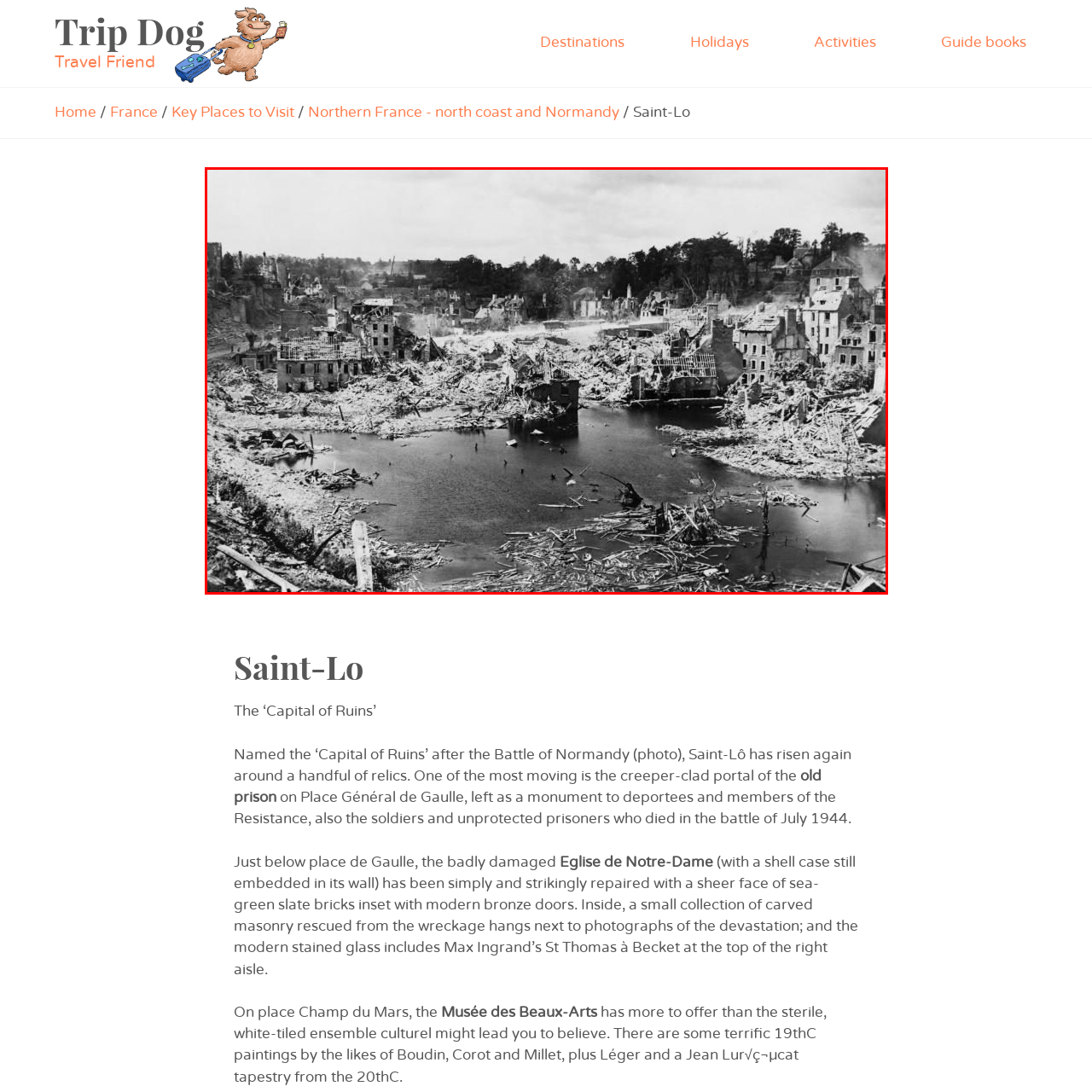What is reflected in the water body?
Look at the image contained within the red bounding box and provide a detailed answer based on the visual details you can infer from it.

The caption describes the foreground featuring a tranquil water body, which reflects the chaos of destruction surrounding it, implying that the water body is mirroring the devastation caused by the war.